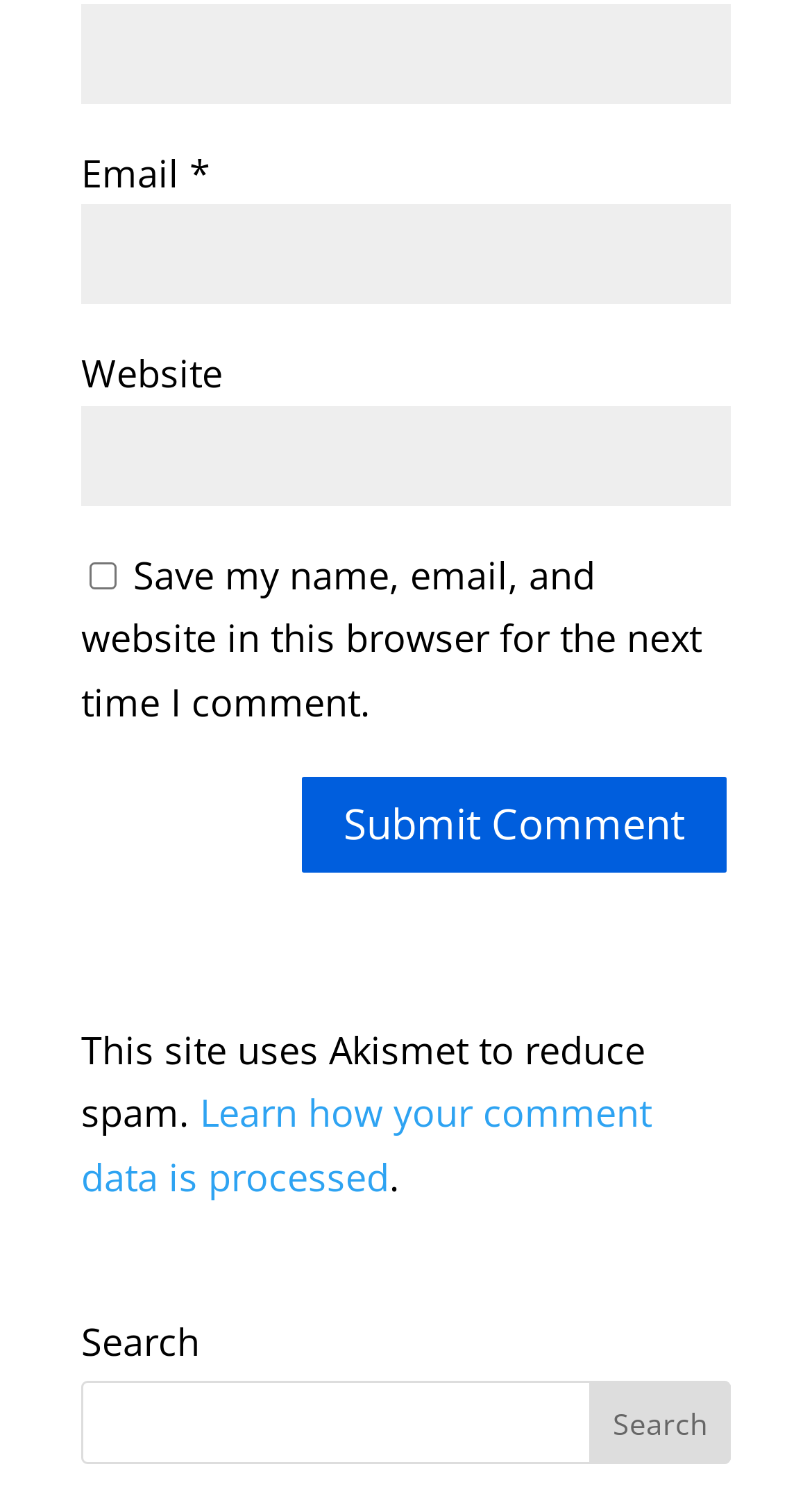Based on the element description Yes, identify the bounding box of the UI element in the given webpage screenshot. The coordinates should be in the format (top-left x, top-left y, bottom-right x, bottom-right y) and must be between 0 and 1.

None